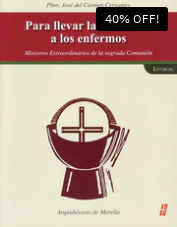Please reply to the following question with a single word or a short phrase:
What is the discount percentage on the book?

40% off